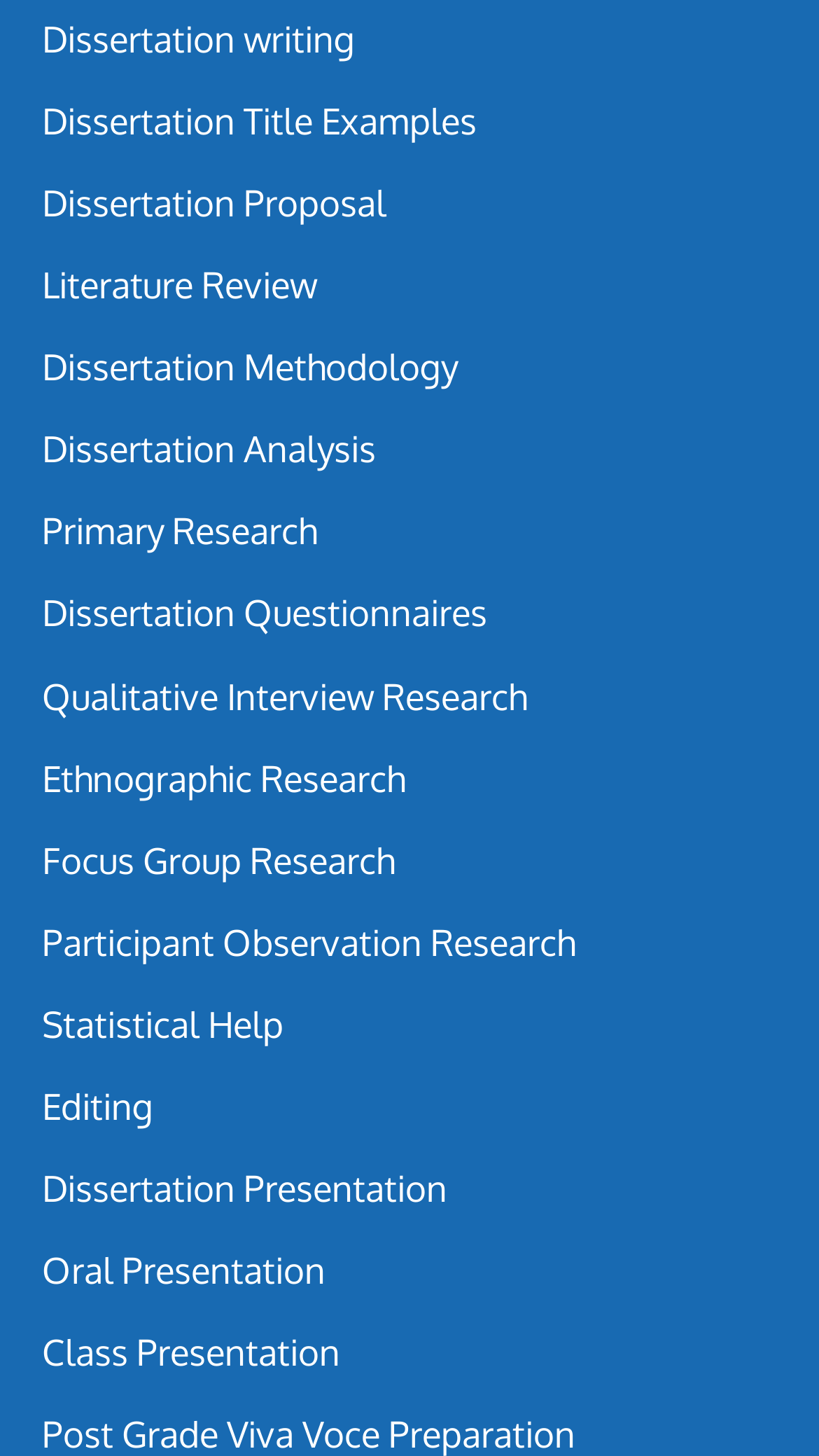Respond to the question below with a single word or phrase: What is the last link on the webpage?

Class Presentation